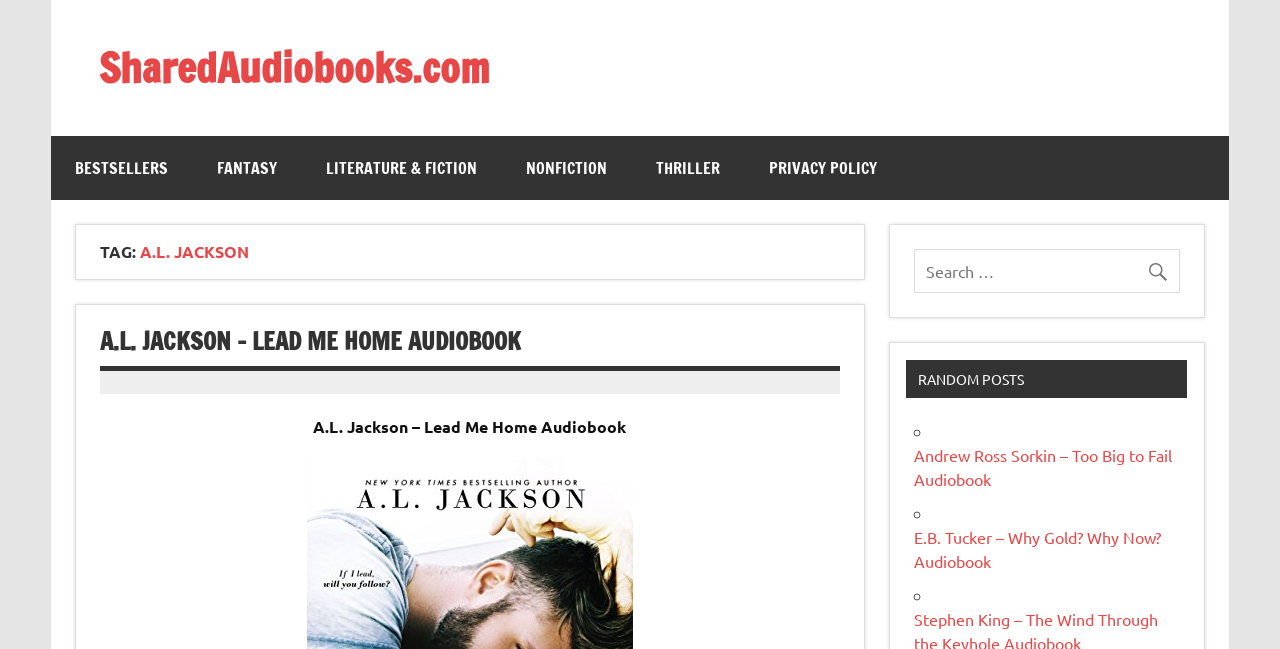Extract the main headline from the webpage and generate its text.

TAG: A.L. JACKSON